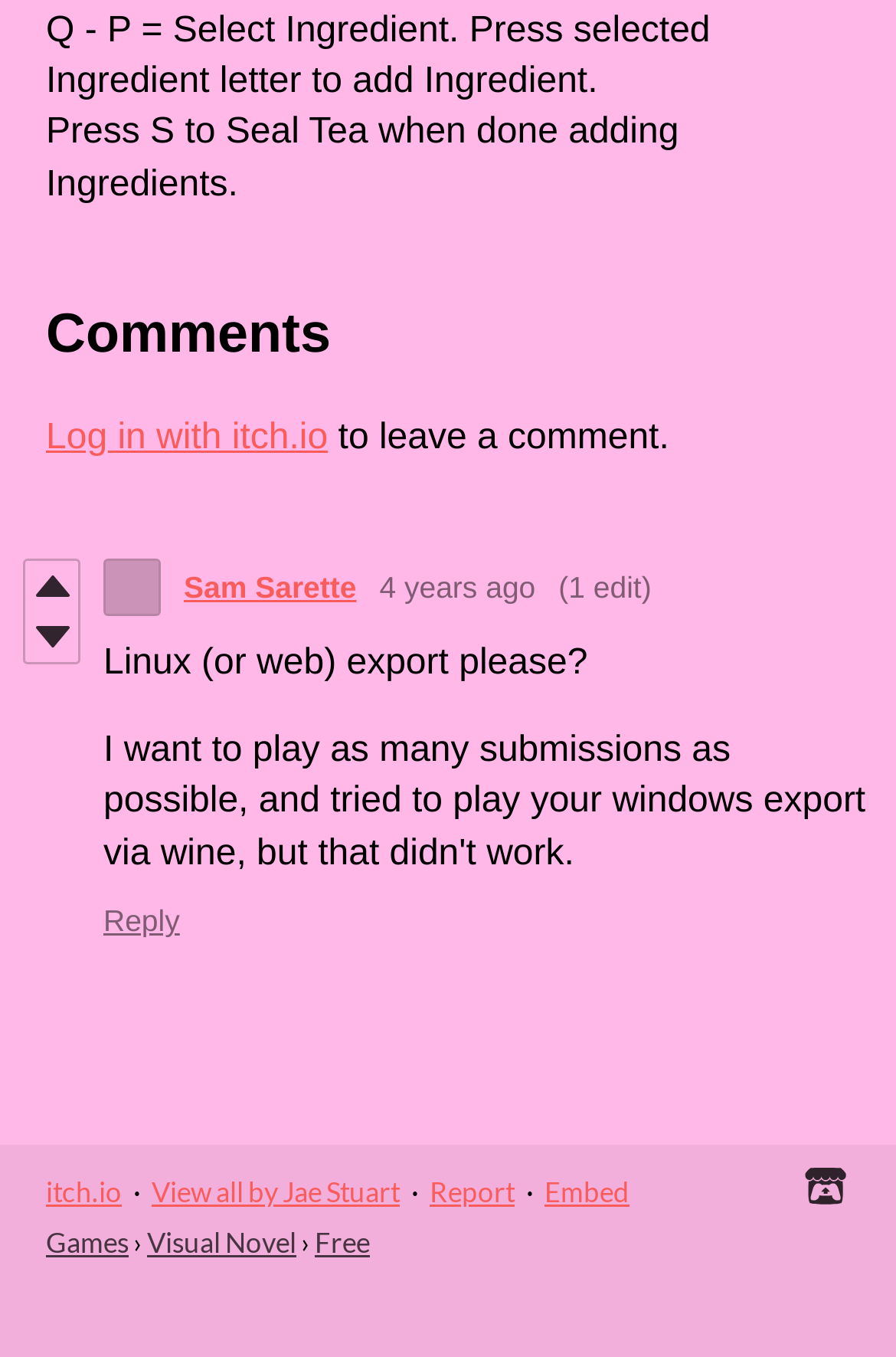What is the purpose of pressing 'S'?
Please look at the screenshot and answer using one word or phrase.

Seal Tea